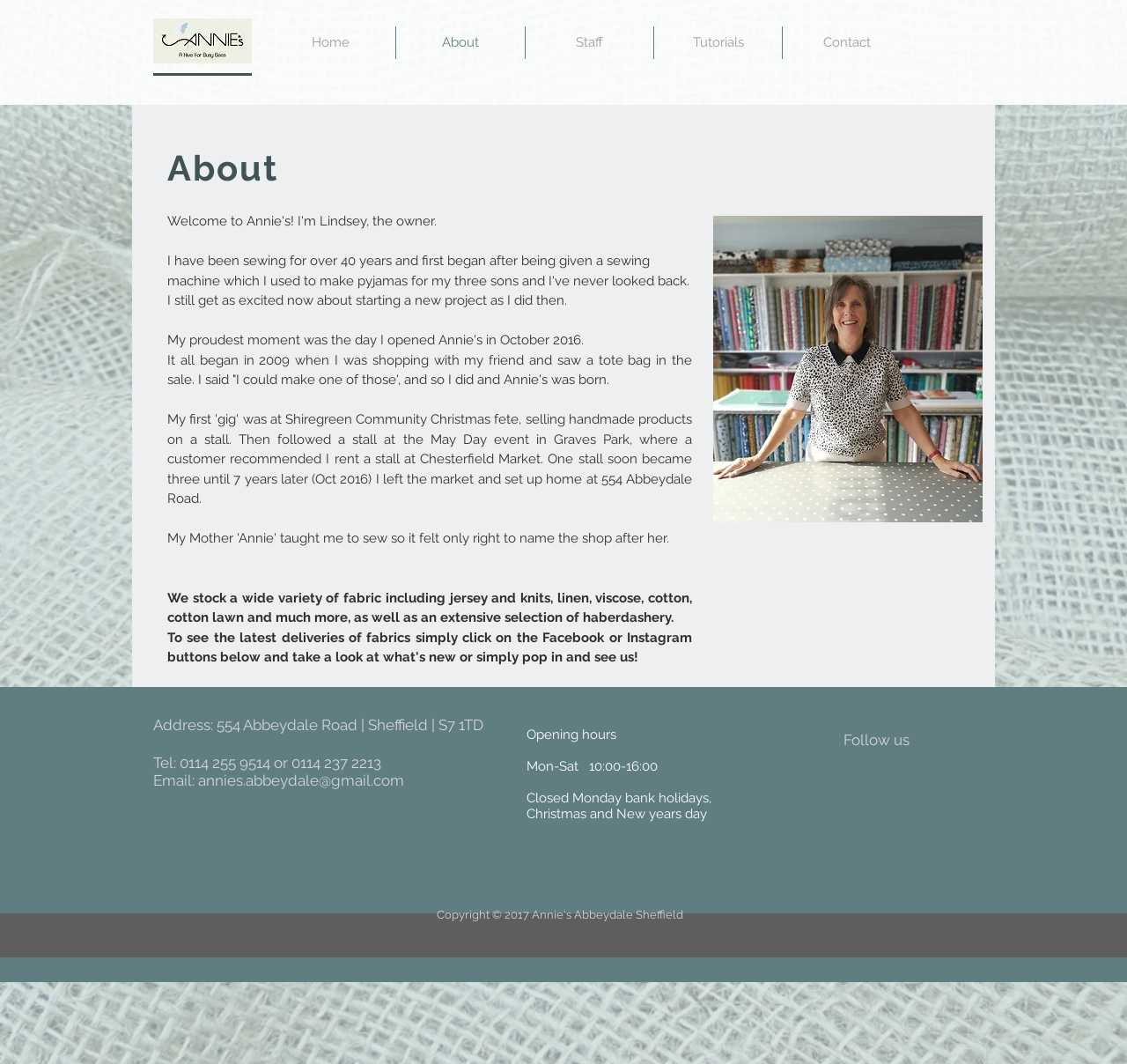What is the email address of Annie's?
Please respond to the question with a detailed and informative answer.

The email address of Annie's can be found in the contentinfo section of the webpage, specifically in the link element with the text 'annies.abbeydale@gmail.com'.